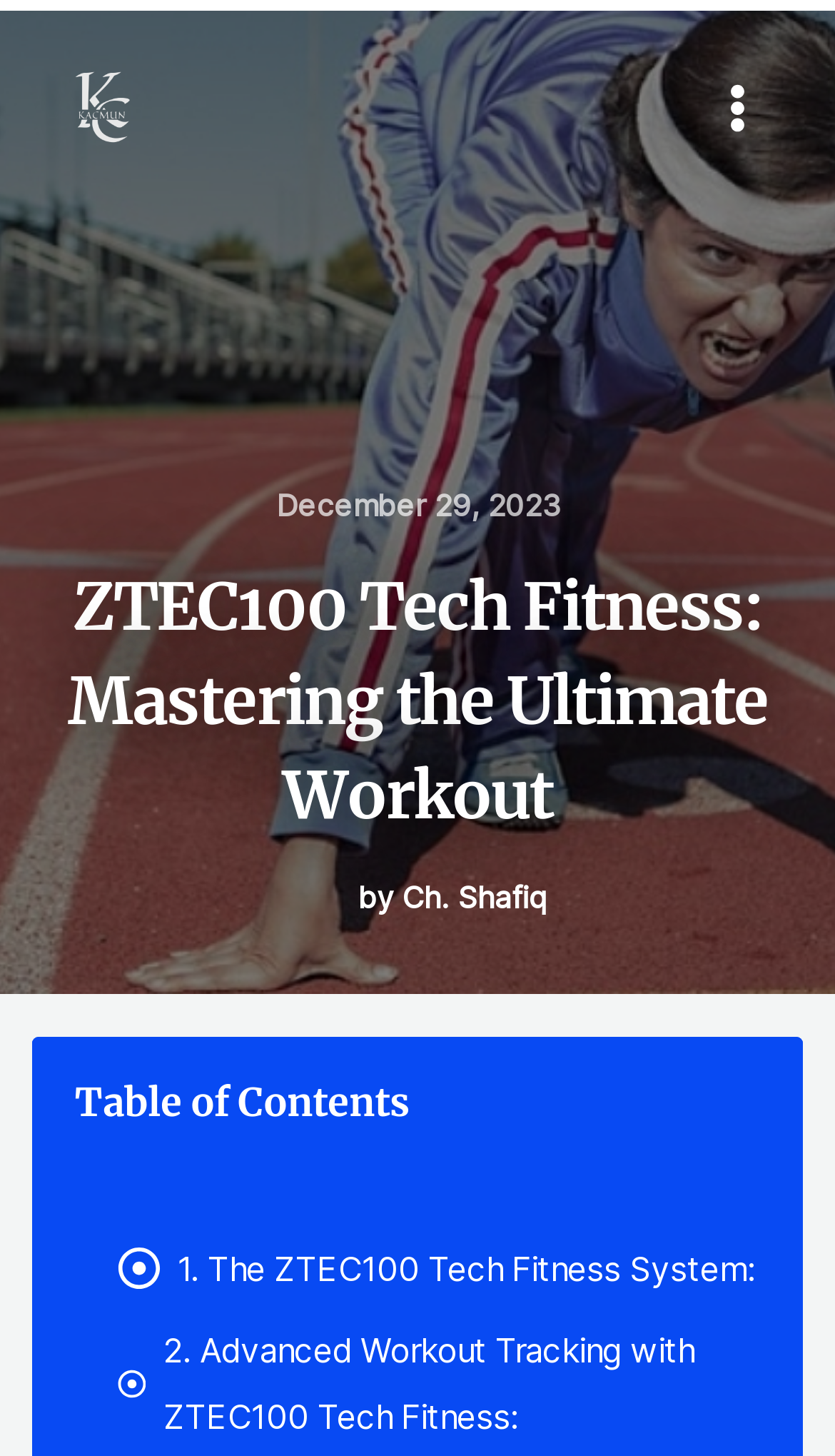Find the bounding box coordinates for the HTML element described as: "Main Menu". The coordinates should consist of four float values between 0 and 1, i.e., [left, top, right, bottom].

[0.82, 0.037, 0.949, 0.111]